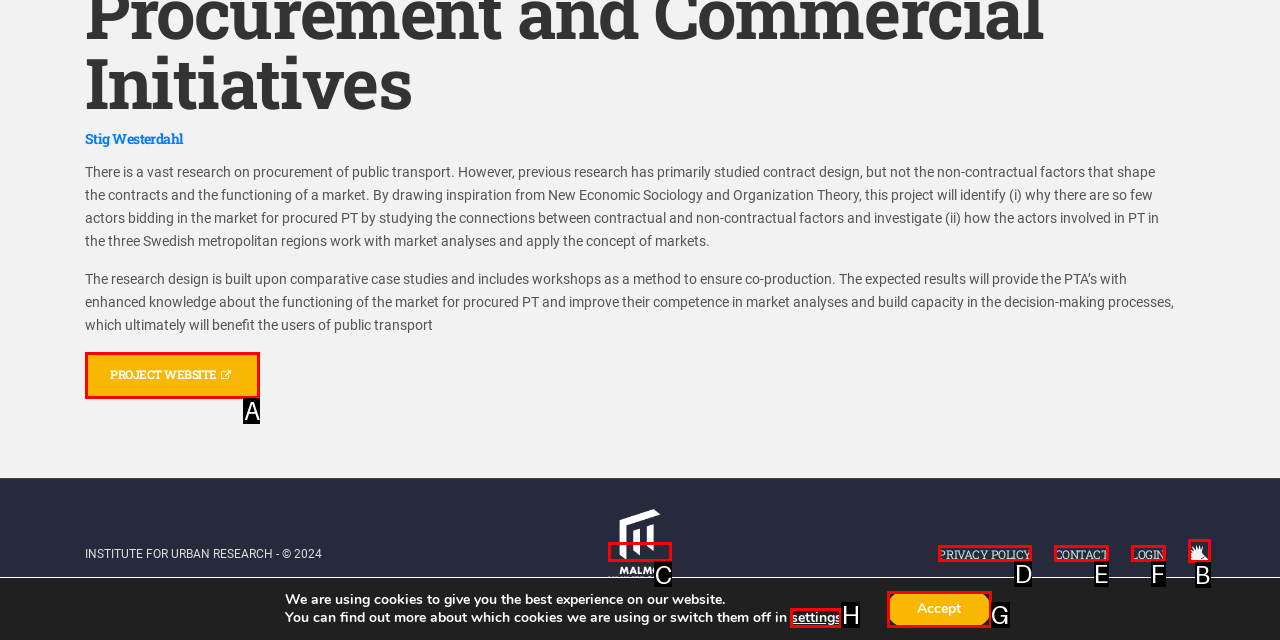From the description: alt="MAU", select the HTML element that fits best. Reply with the letter of the appropriate option.

C